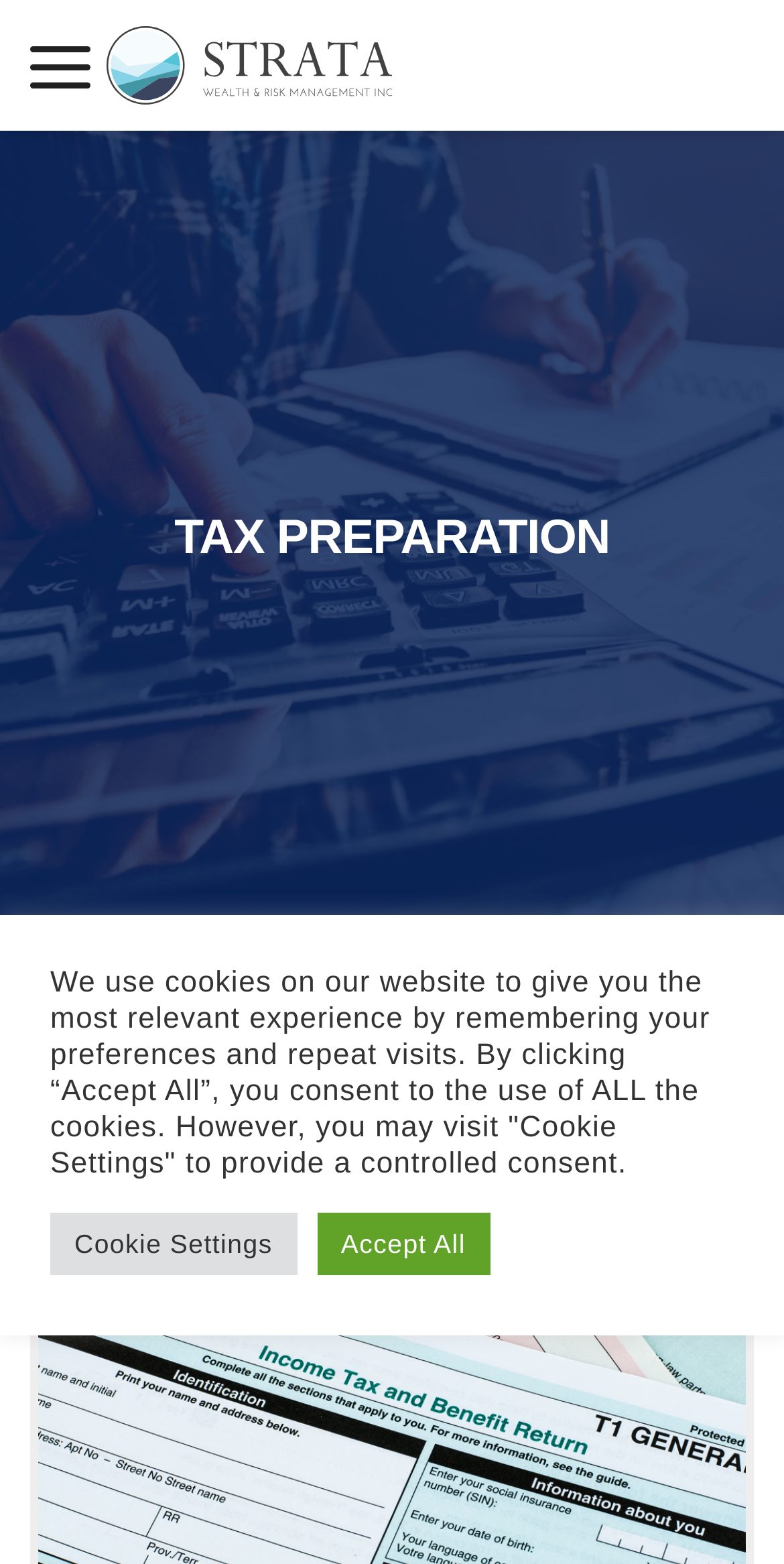Bounding box coordinates are given in the format (top-left x, top-left y, bottom-right x, bottom-right y). All values should be floating point numbers between 0 and 1. Provide the bounding box coordinate for the UI element described as: parent_node: Strata Wealth

[0.135, 0.01, 0.5, 0.074]